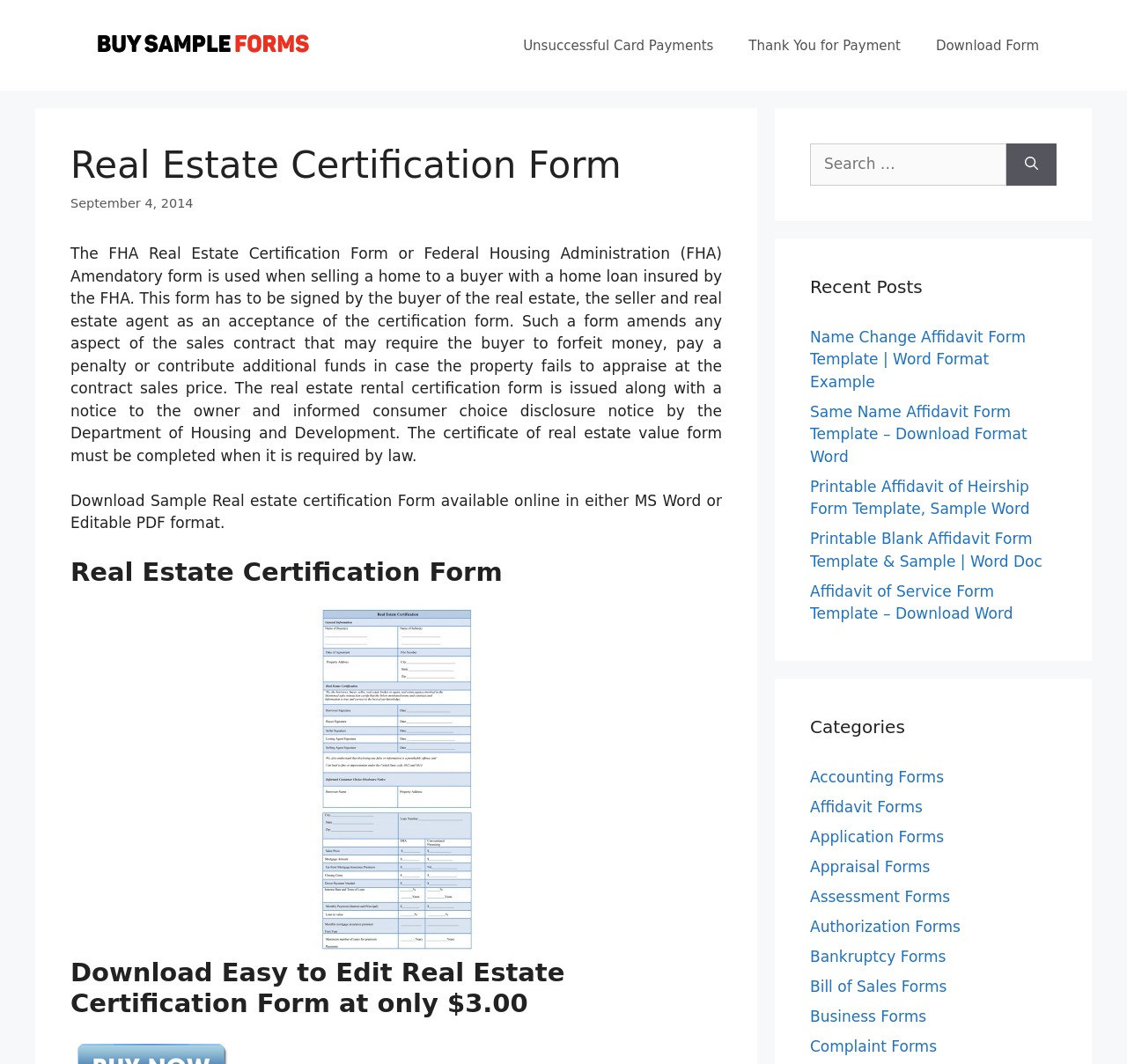Could you indicate the bounding box coordinates of the region to click in order to complete this instruction: "View recent posts".

[0.719, 0.257, 0.938, 0.282]